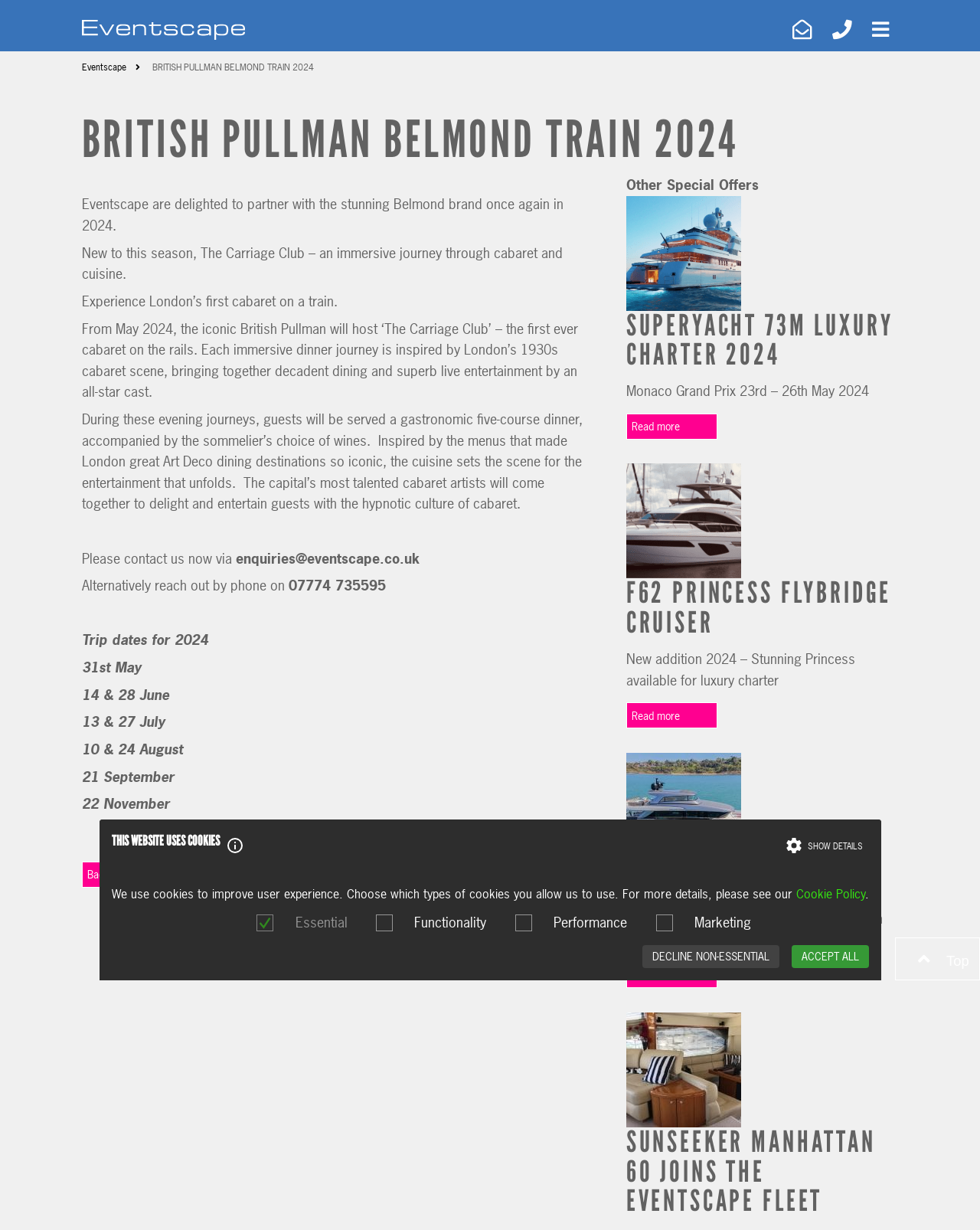Please identify the coordinates of the bounding box for the clickable region that will accomplish this instruction: "Click the CONTACT US link".

[0.75, 0.051, 1.0, 0.076]